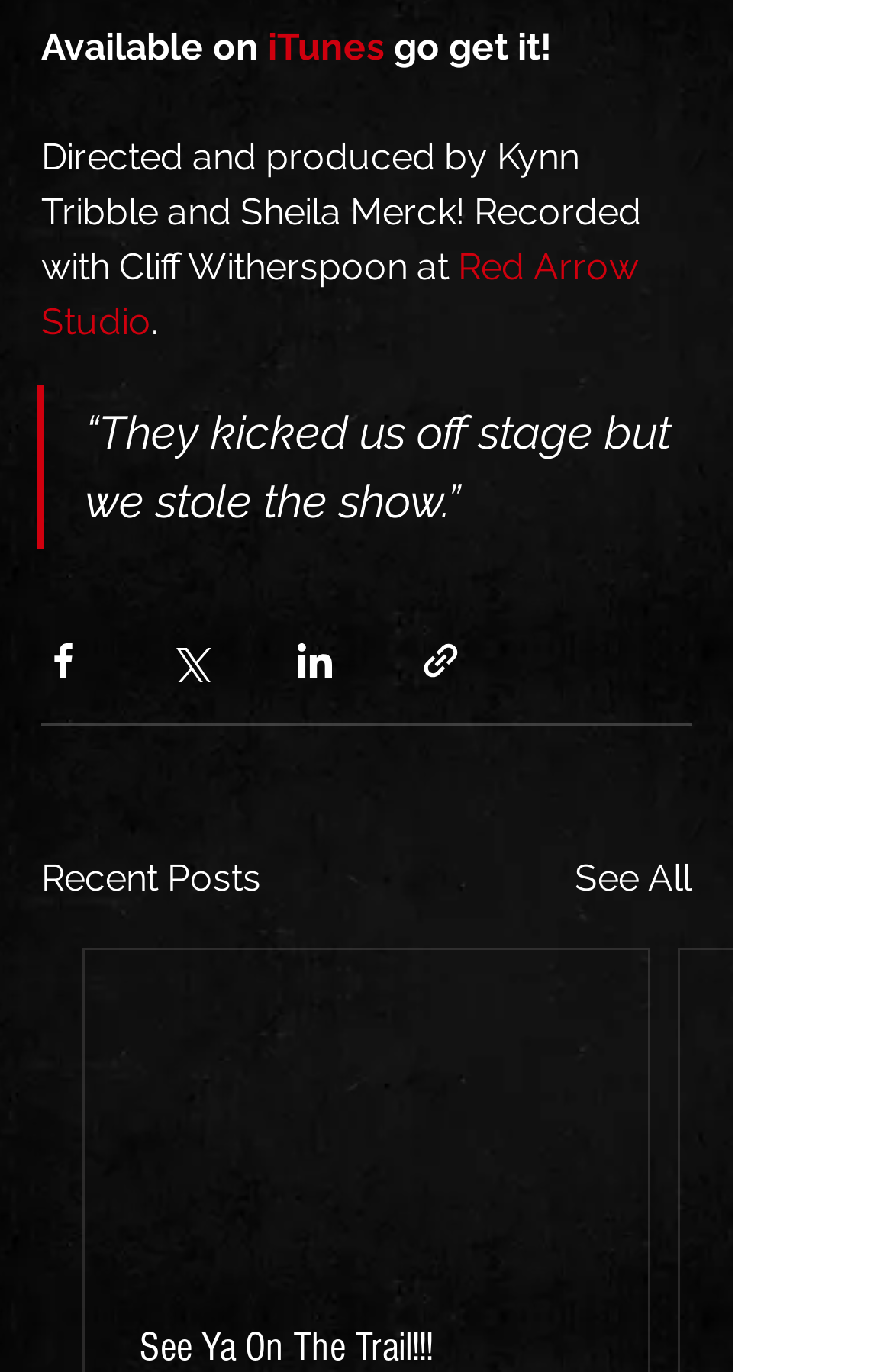Identify the bounding box coordinates of the clickable region to carry out the given instruction: "Visit Red Arrow Studio".

[0.046, 0.179, 0.726, 0.251]